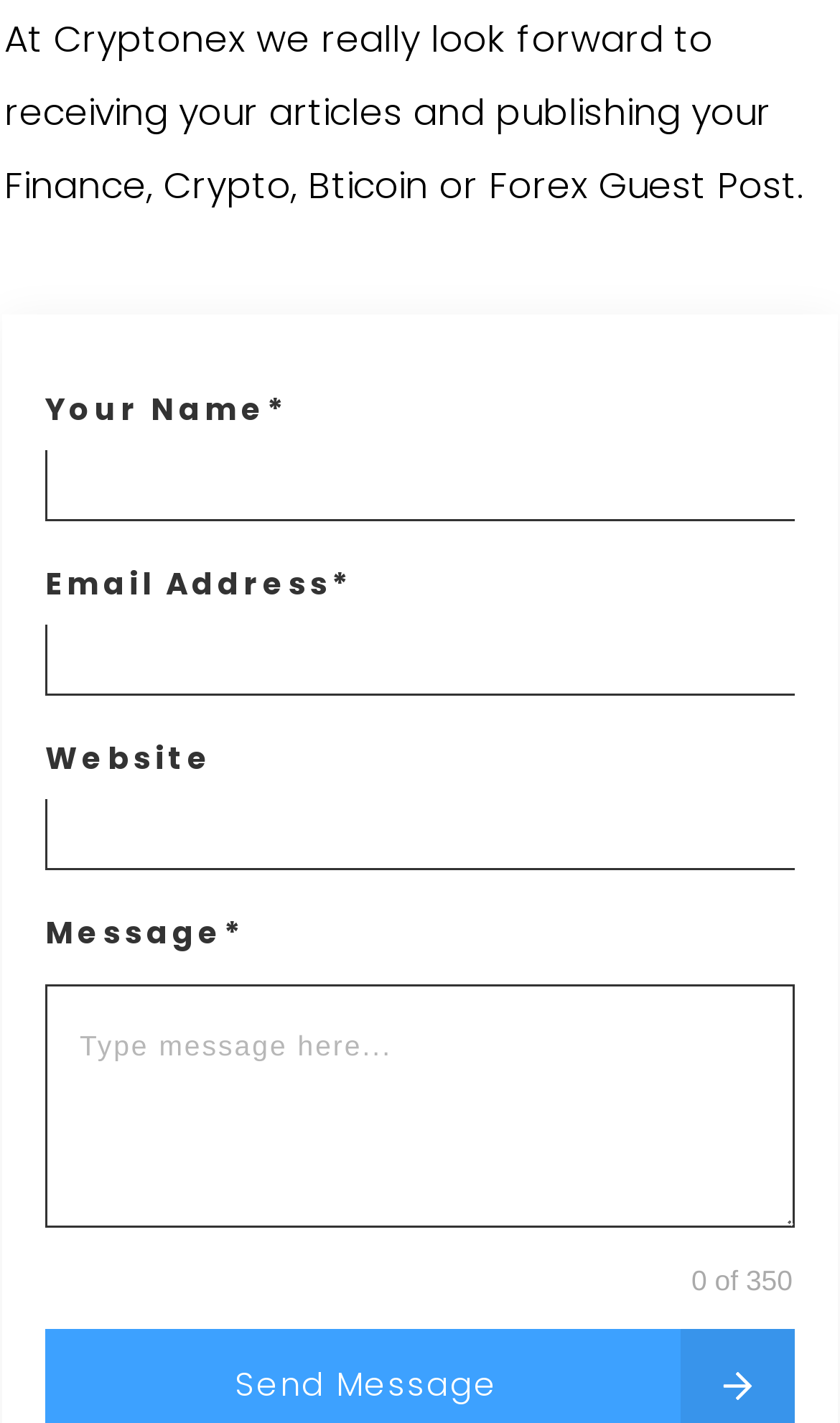Using a single word or phrase, answer the following question: 
What is the maximum character limit for the message field?

350